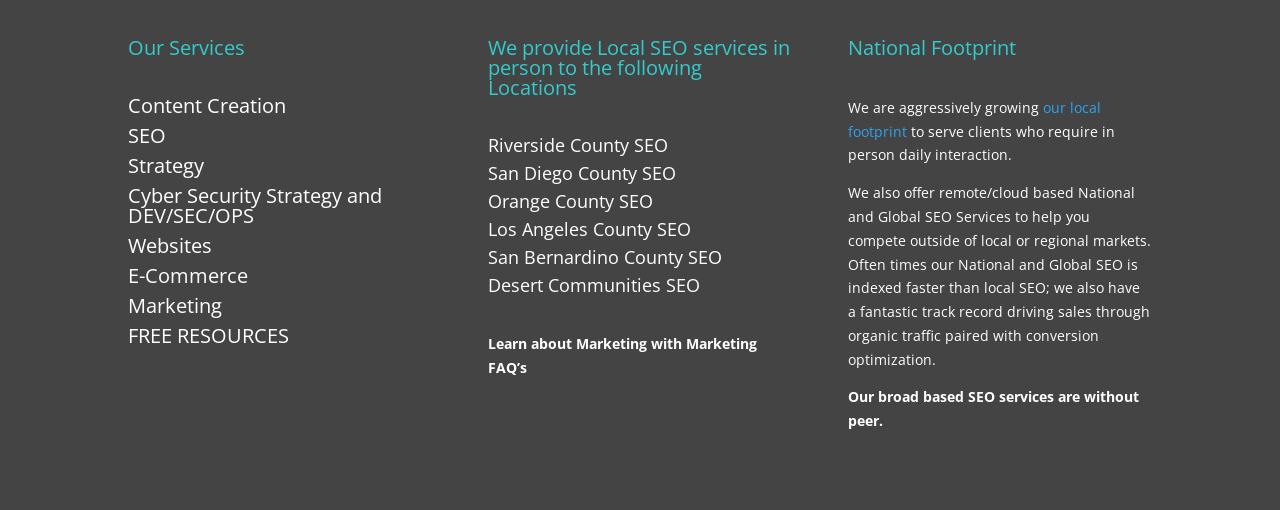Consider the image and give a detailed and elaborate answer to the question: 
What is the company's approach to national and global SEO?

According to the StaticText element, the company offers remote/cloud based National and Global SEO Services to help clients compete outside of local or regional markets, and they have a track record of driving sales through organic traffic paired with conversion optimization.